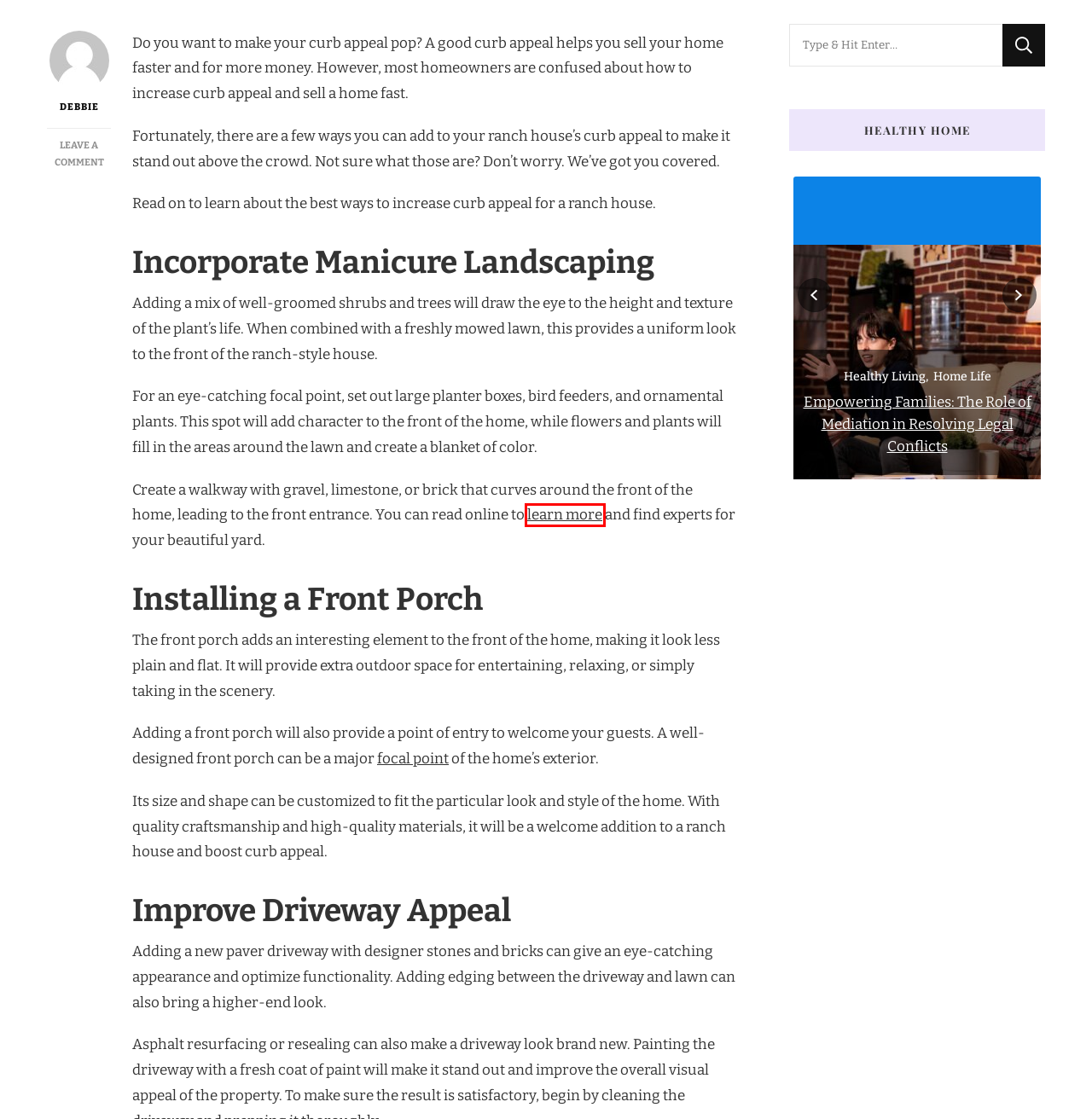You have a screenshot of a webpage with a red rectangle bounding box. Identify the best webpage description that corresponds to the new webpage after clicking the element within the red bounding box. Here are the candidates:
A. Blossom Themes: Feminine WordPress Themes and Templates
B. What Are the Best Kitchen Floor Ideas With White Cabinets? - Healthy Child
C. Everything You Need to Know to Create a Focal Point in Interior Design
D. Creative Ways to Breathe New Life Into Your Unwanted Clothes - Healthy Child
E. Landscaping St Louis - Allen Outdoor Solutions Inc
F. Emergency Plumbing: What to Do While Waiting for the Plumber - Healthy Child
G. Empowering Families: The Role of Mediation in Resolving Legal Conflicts - Healthy Child
H. Family Archives - Healthy Child

E